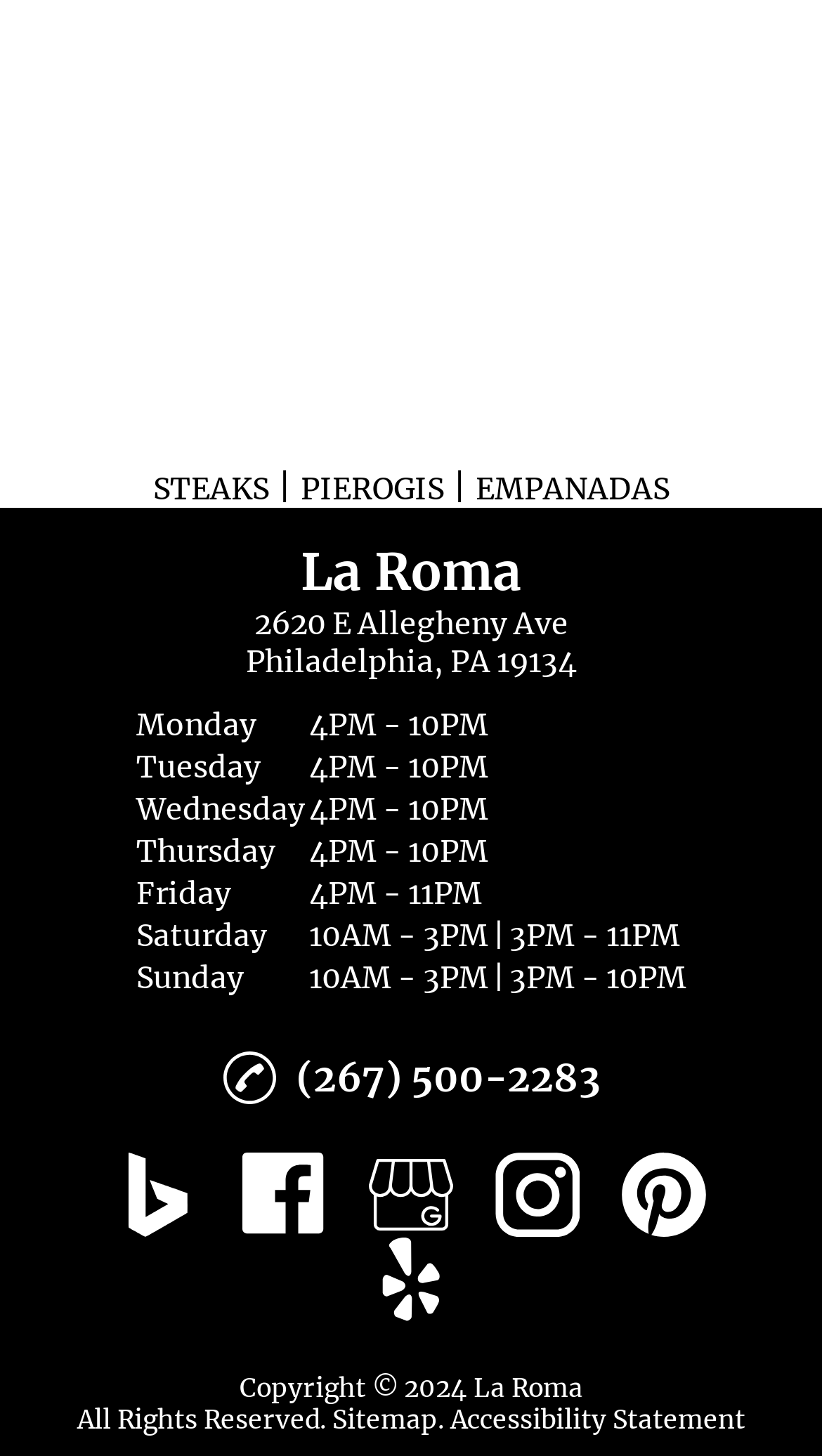What social media platforms does La Roma have a presence on?
From the image, respond using a single word or phrase.

Bing, Facebook, Google My Business, Instagram, Pinterest, Yelp